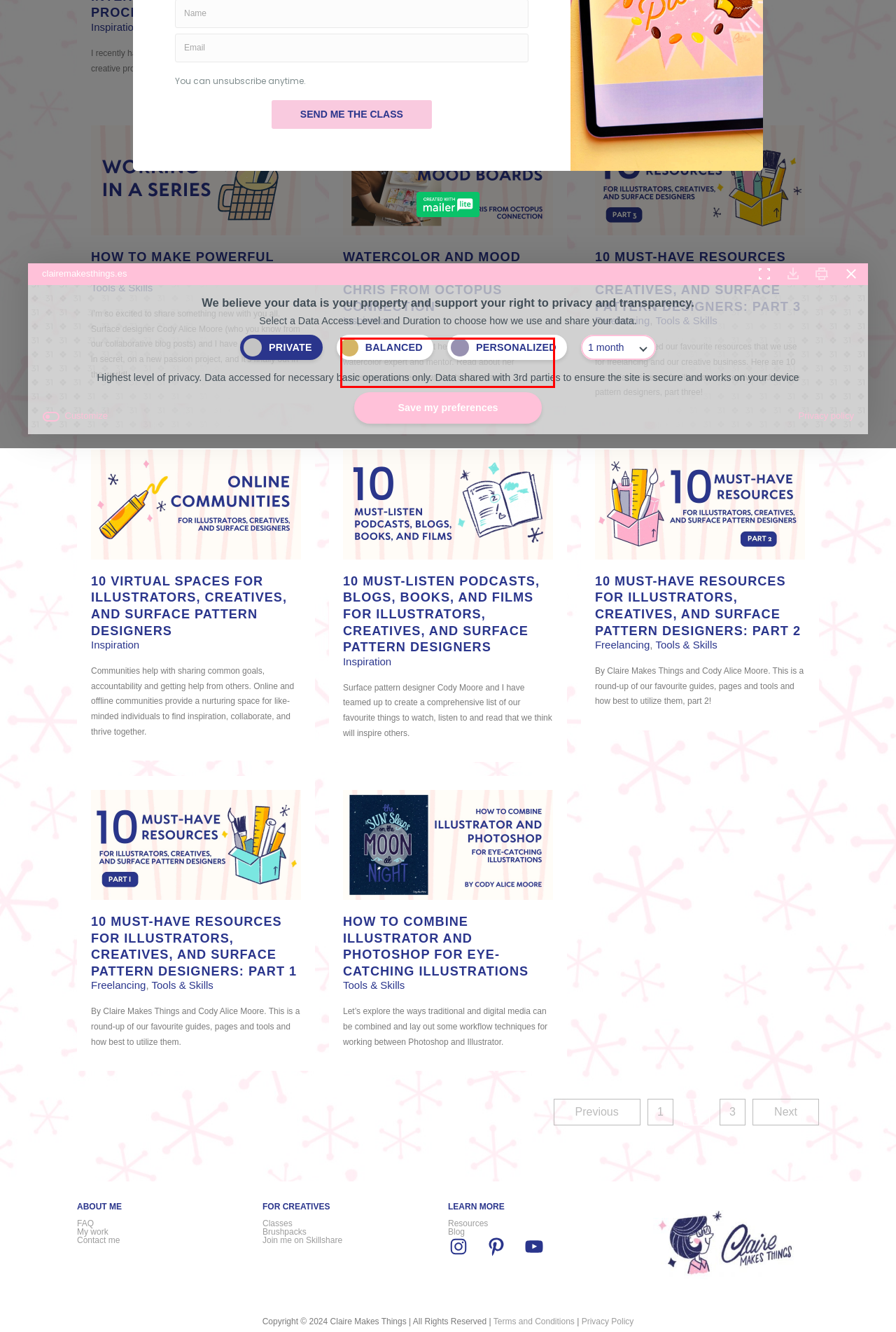You have a screenshot of a webpage, and there is a red bounding box around a UI element. Utilize OCR to extract the text within this red bounding box.

I’m talking to Chris about her journey to becoming a watercolor expert and mentor. Read about her experience and see what she has to share!